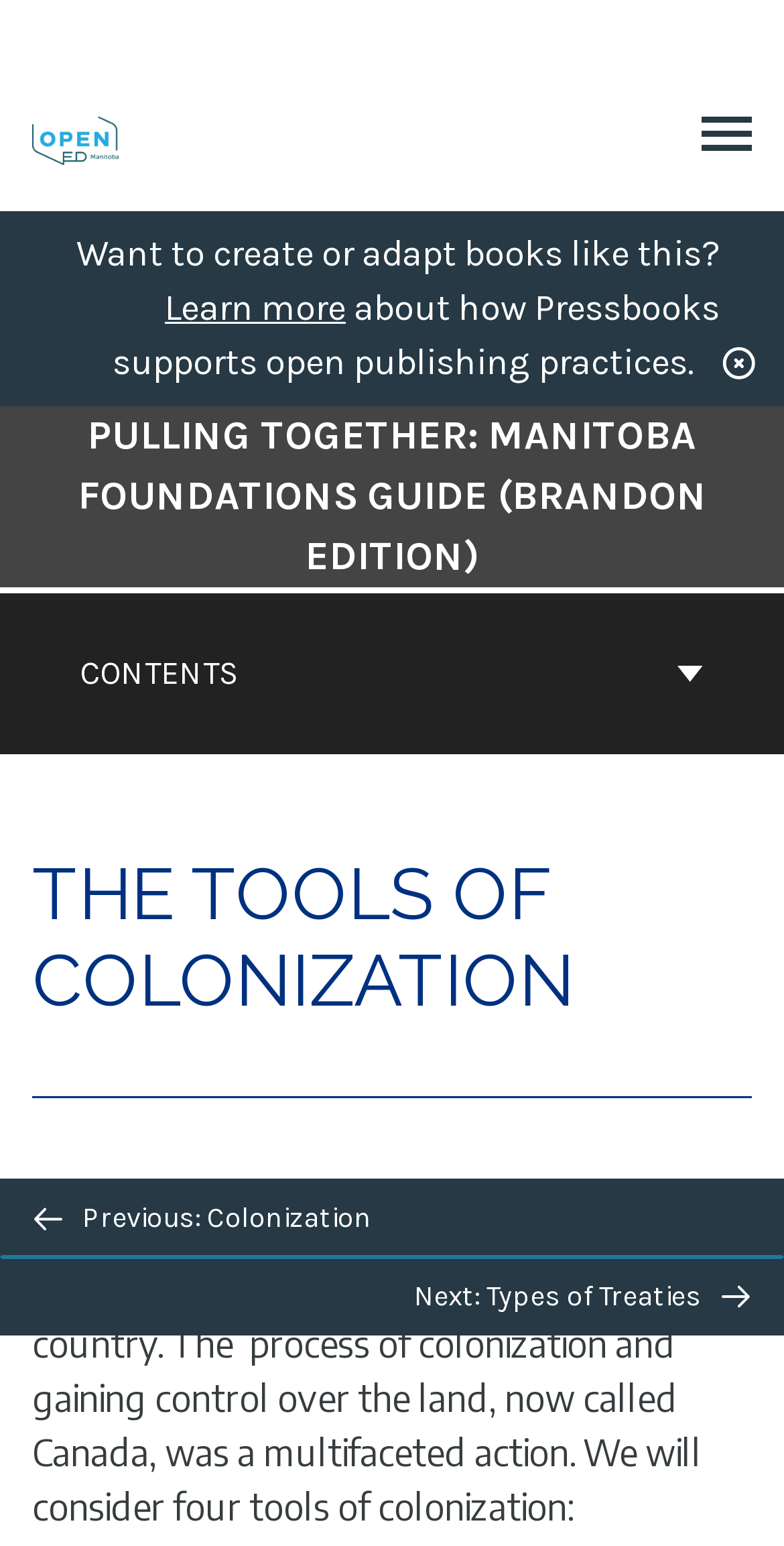Determine the bounding box coordinates for the UI element described. Format the coordinates as (top-left x, top-left y, bottom-right x, bottom-right y) and ensure all values are between 0 and 1. Element description: aria-label="Campus Manitoba PressbooksEDU Network"

[0.041, 0.075, 0.155, 0.1]